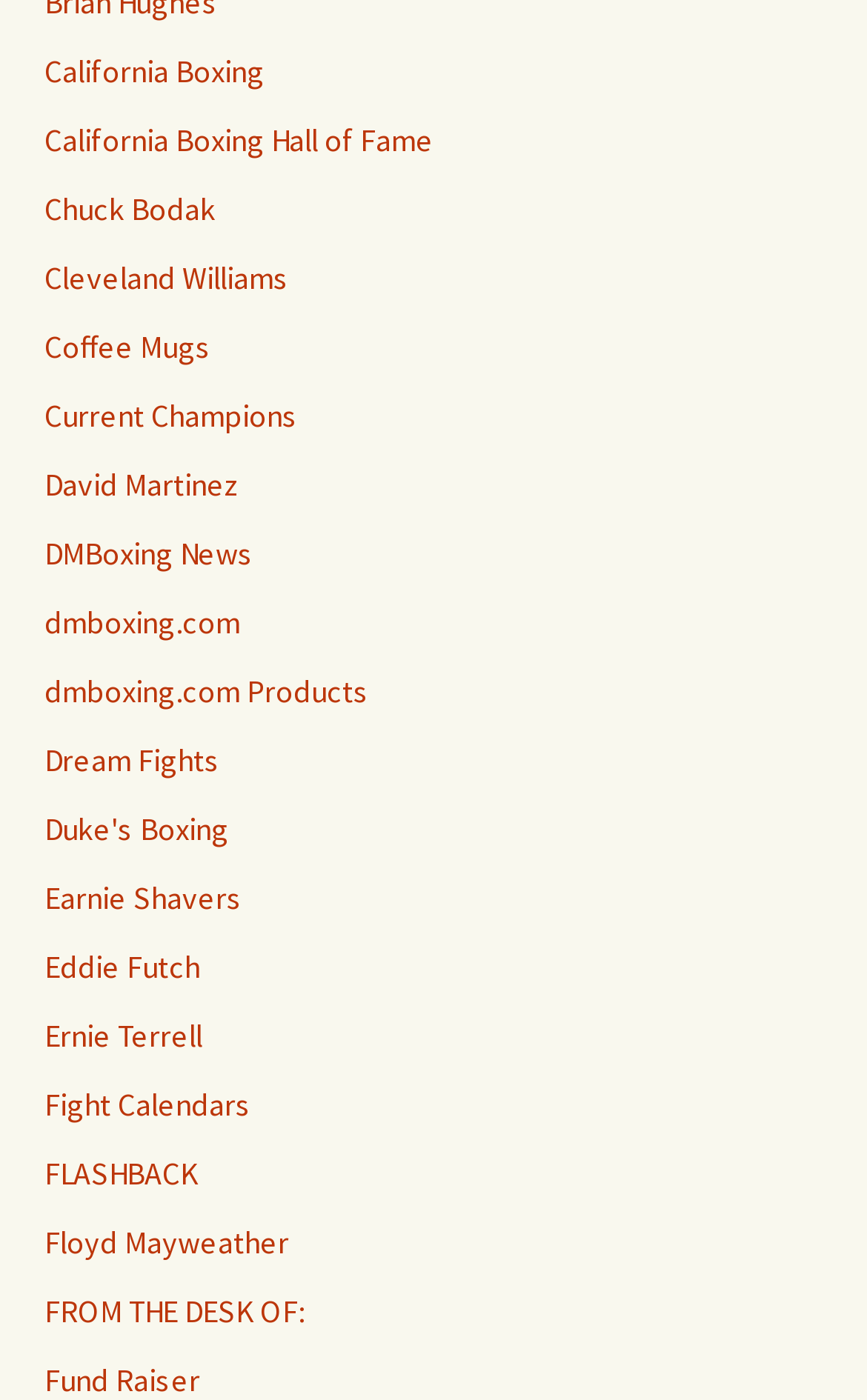Can you specify the bounding box coordinates of the area that needs to be clicked to fulfill the following instruction: "Check out Current Champions"?

[0.051, 0.282, 0.344, 0.31]